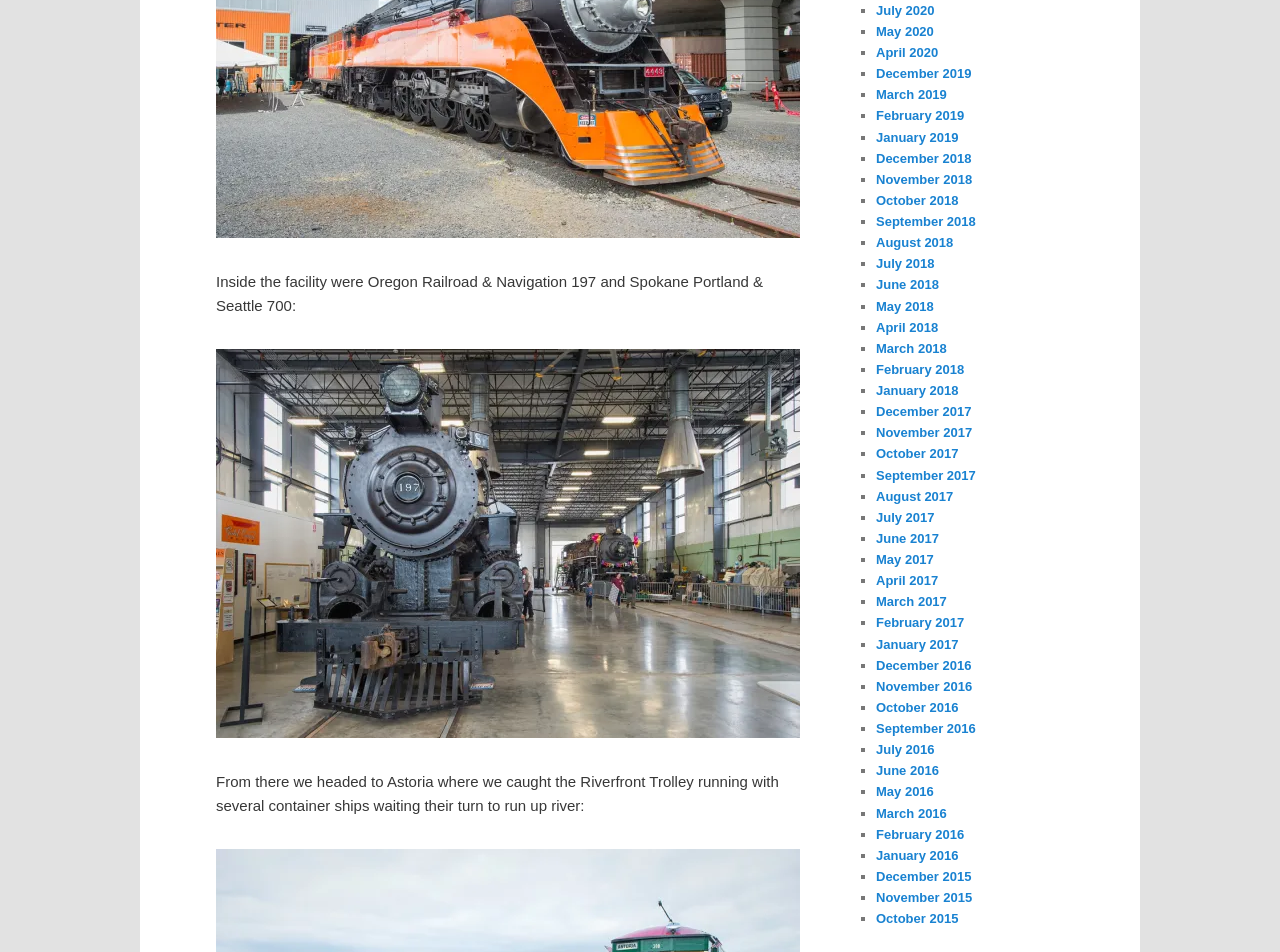Locate the bounding box coordinates of the region to be clicked to comply with the following instruction: "Click on 'Get The App'". The coordinates must be four float numbers between 0 and 1, in the form [left, top, right, bottom].

None